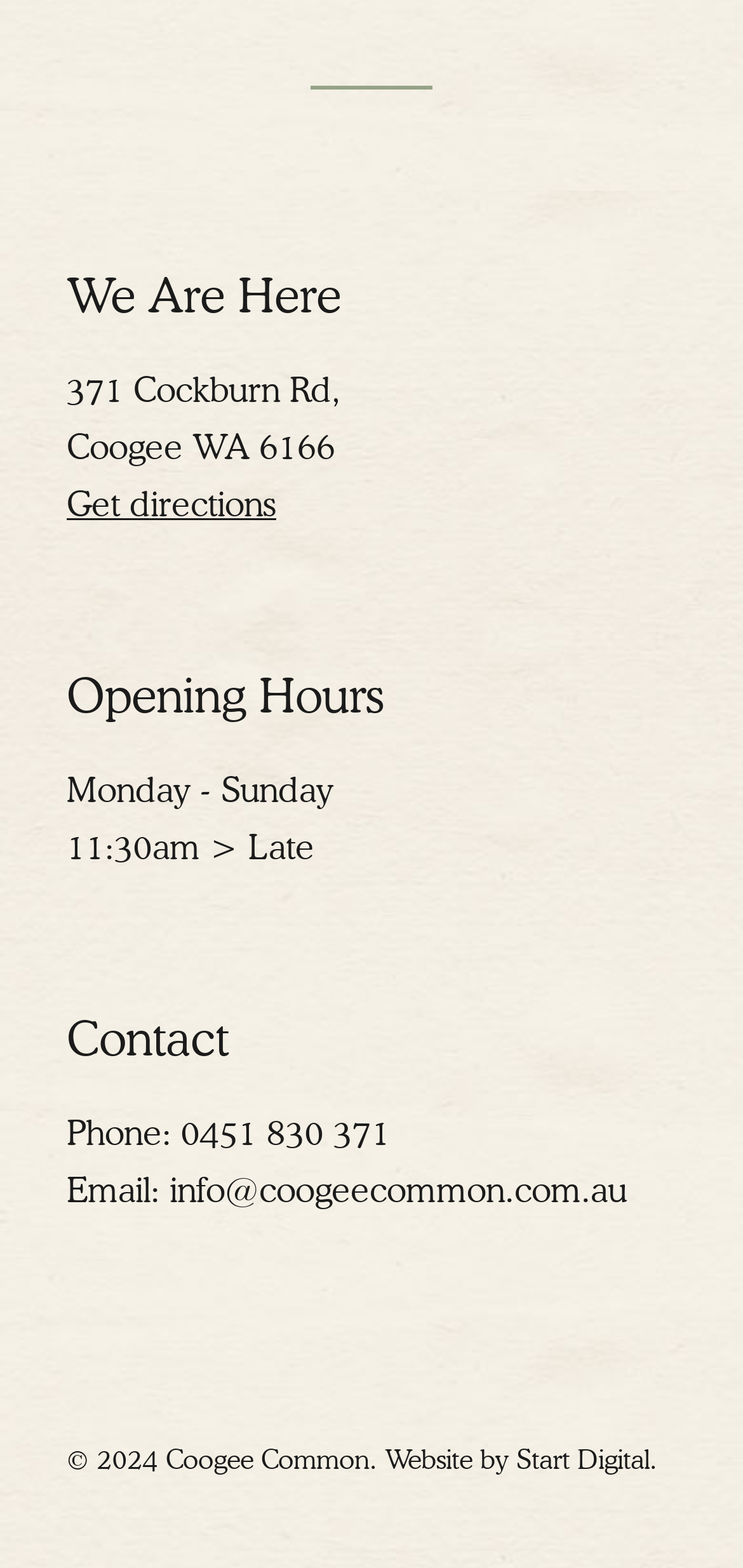Determine the bounding box for the UI element as described: "0451 830 371". The coordinates should be represented as four float numbers between 0 and 1, formatted as [left, top, right, bottom].

[0.244, 0.709, 0.526, 0.735]